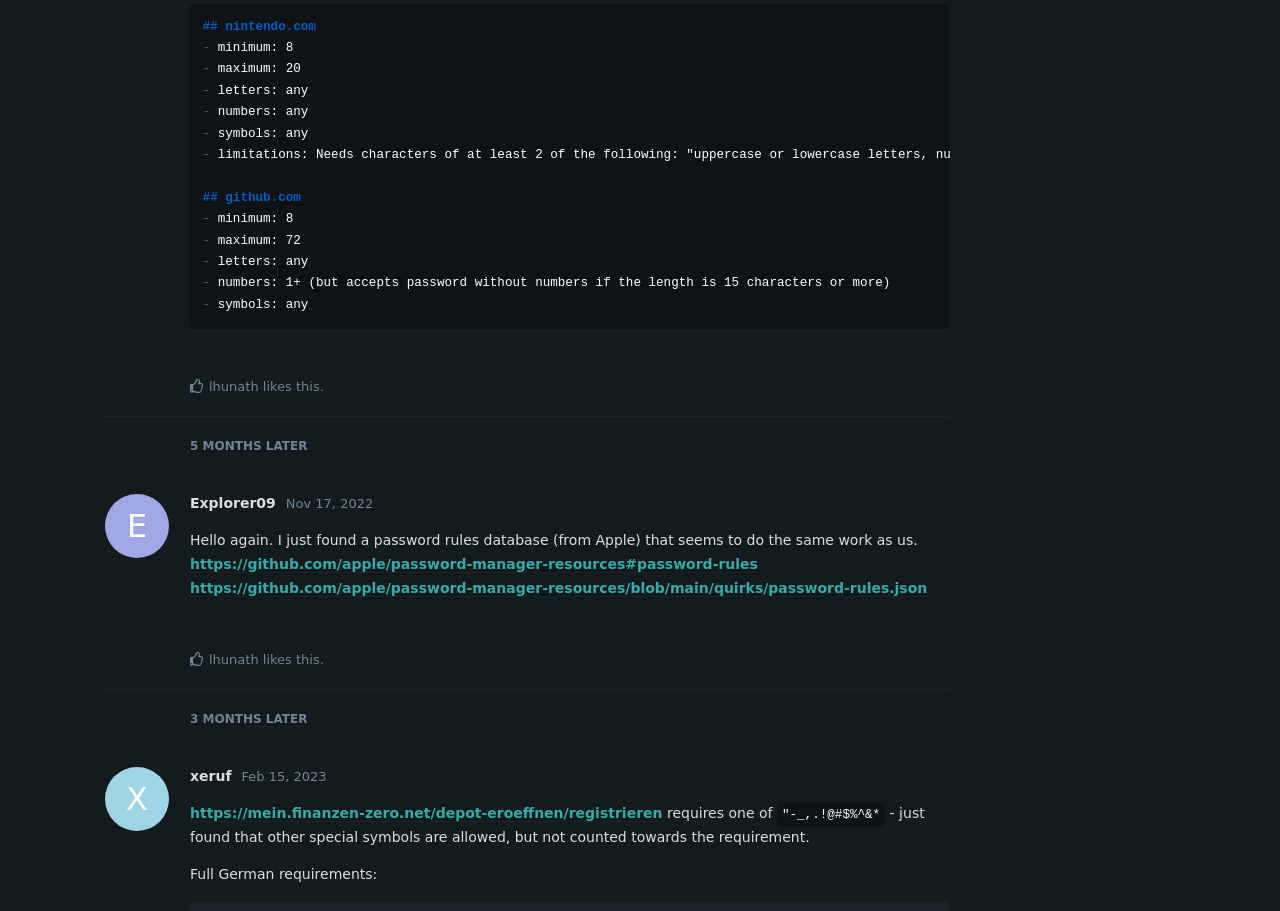Highlight the bounding box coordinates of the element you need to click to perform the following instruction: "Click the 'Reply' button."

[0.694, 0.369, 0.742, 0.409]